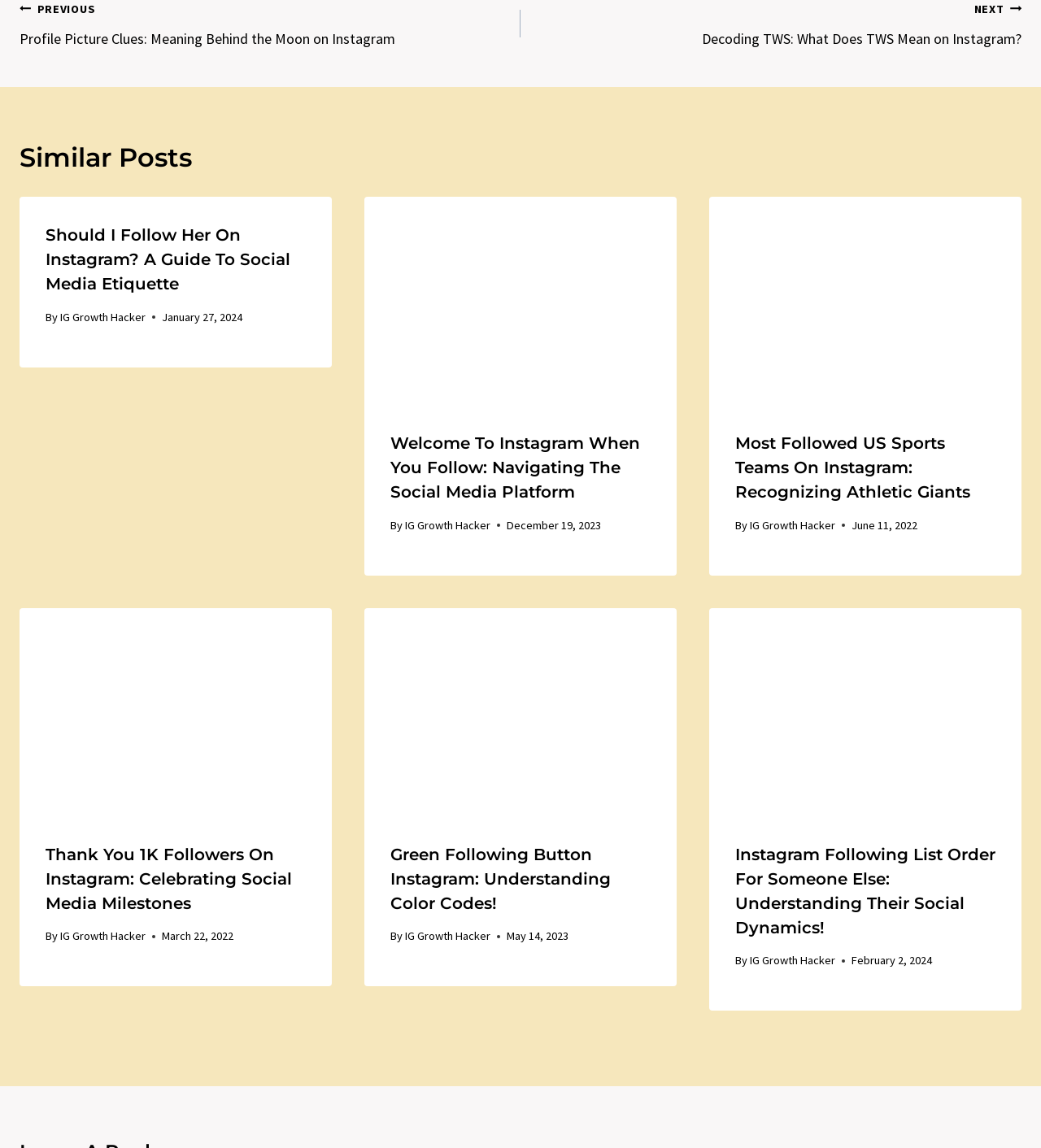Who is the author of the second article?
Look at the image and answer the question with a single word or phrase.

IG Growth Hacker